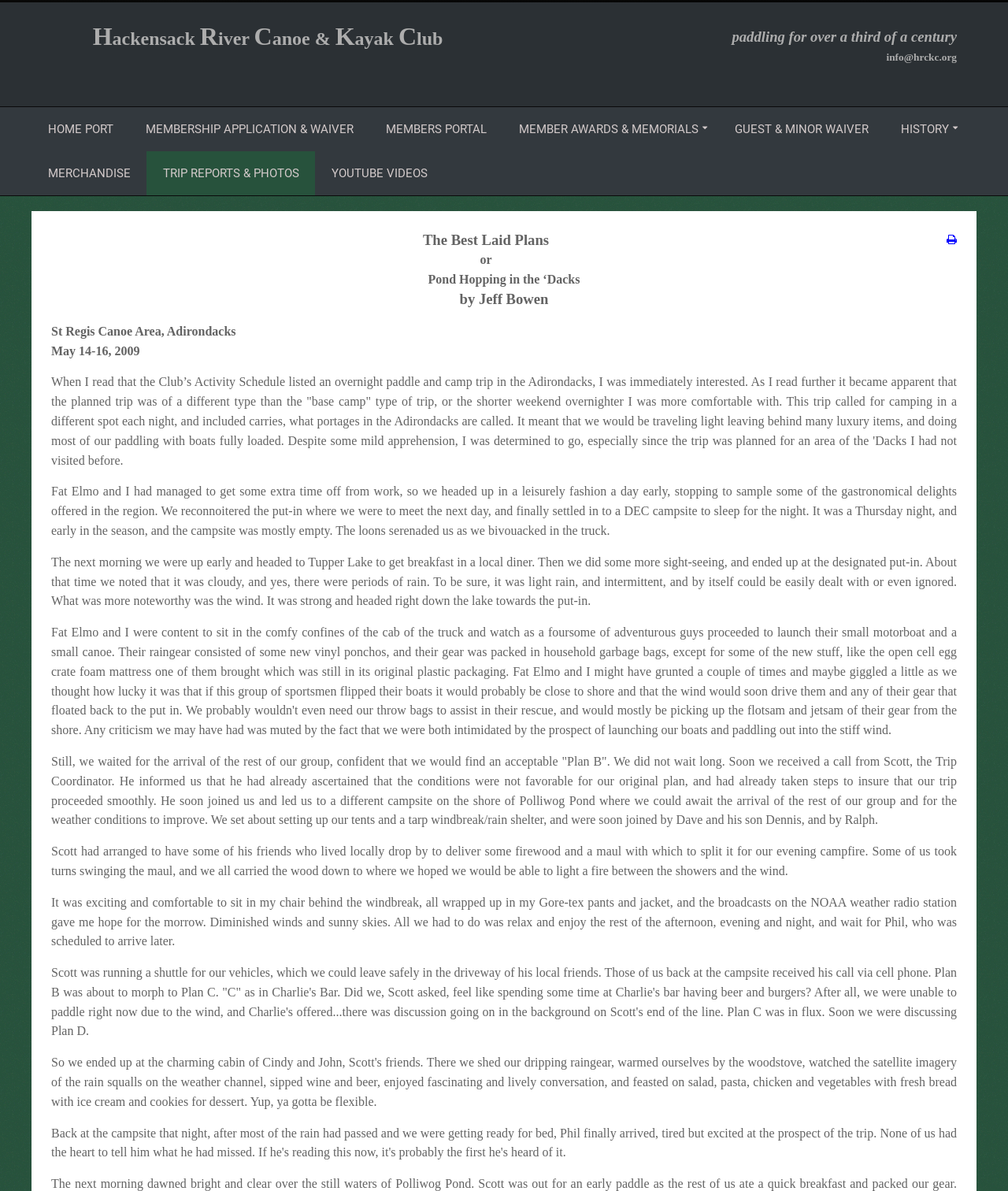Please find the bounding box coordinates of the element that you should click to achieve the following instruction: "Go to HISTORY". The coordinates should be presented as four float numbers between 0 and 1: [left, top, right, bottom].

[0.878, 0.09, 0.961, 0.127]